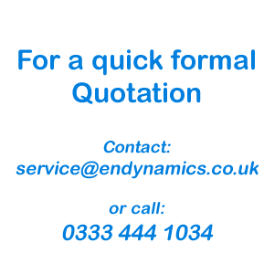What is the phone number to contact the company?
Please give a detailed and thorough answer to the question, covering all relevant points.

The phone number is clearly shown in the image, providing an alternative way for customers to reach out to the company for quotations or inquiries.